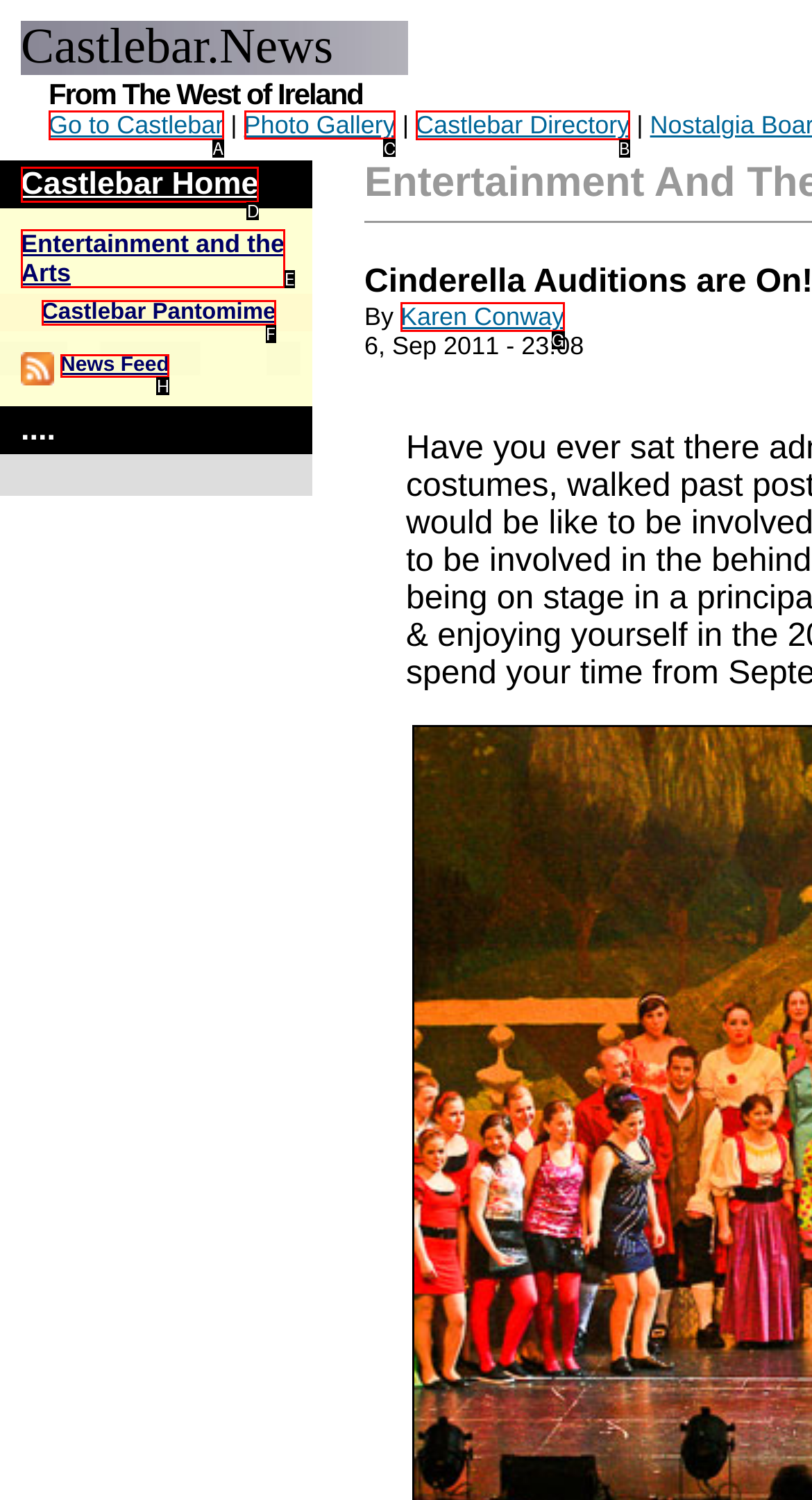Determine the letter of the UI element that will complete the task: View Photo Gallery
Reply with the corresponding letter.

C